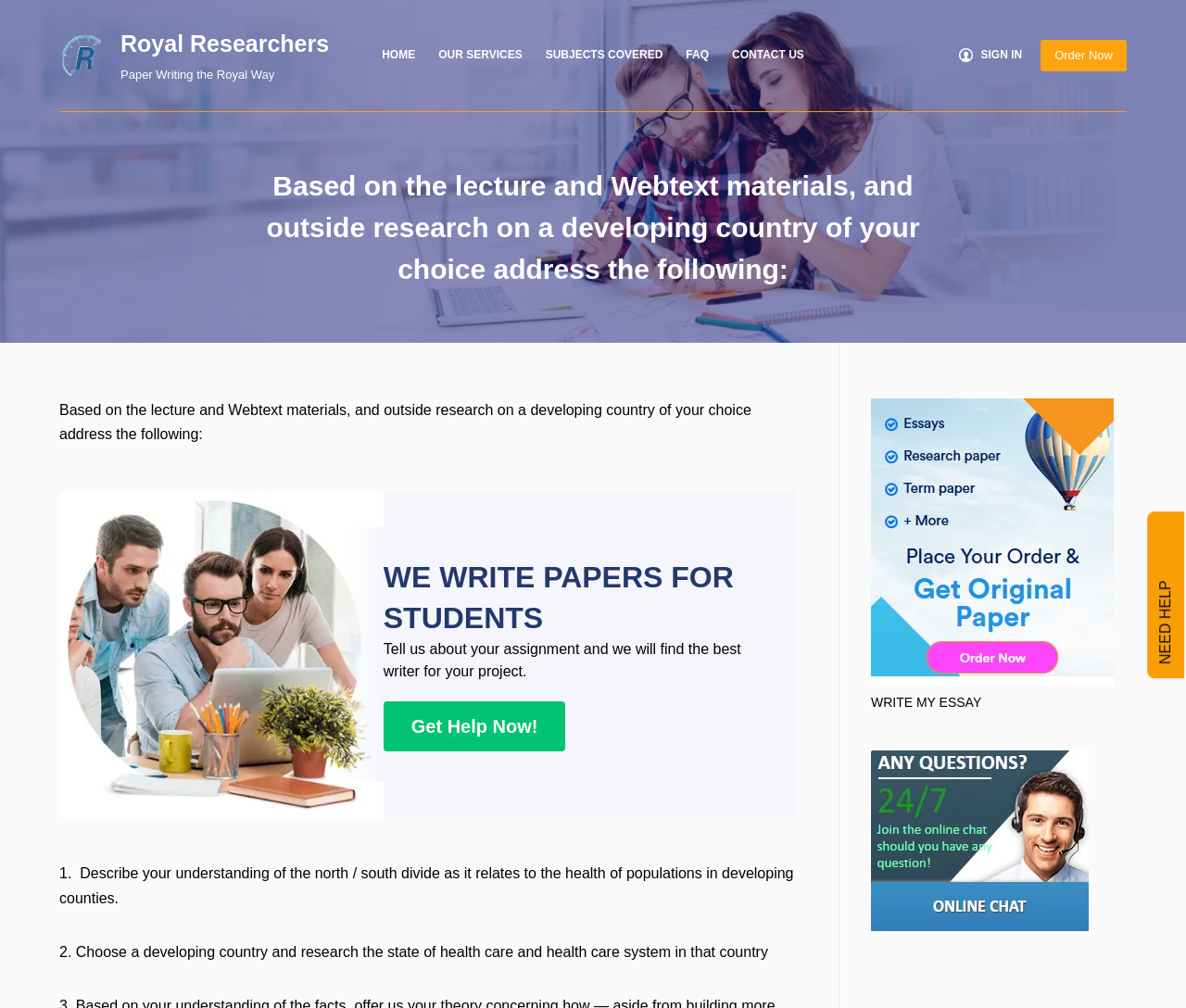How many links are in the figure with the caption 'WRITE MY ESSAY'?
Please interpret the details in the image and answer the question thoroughly.

The figure with the caption 'WRITE MY ESSAY' contains a single link that says 'Essay Help', which is an option for users to get help with their essays.